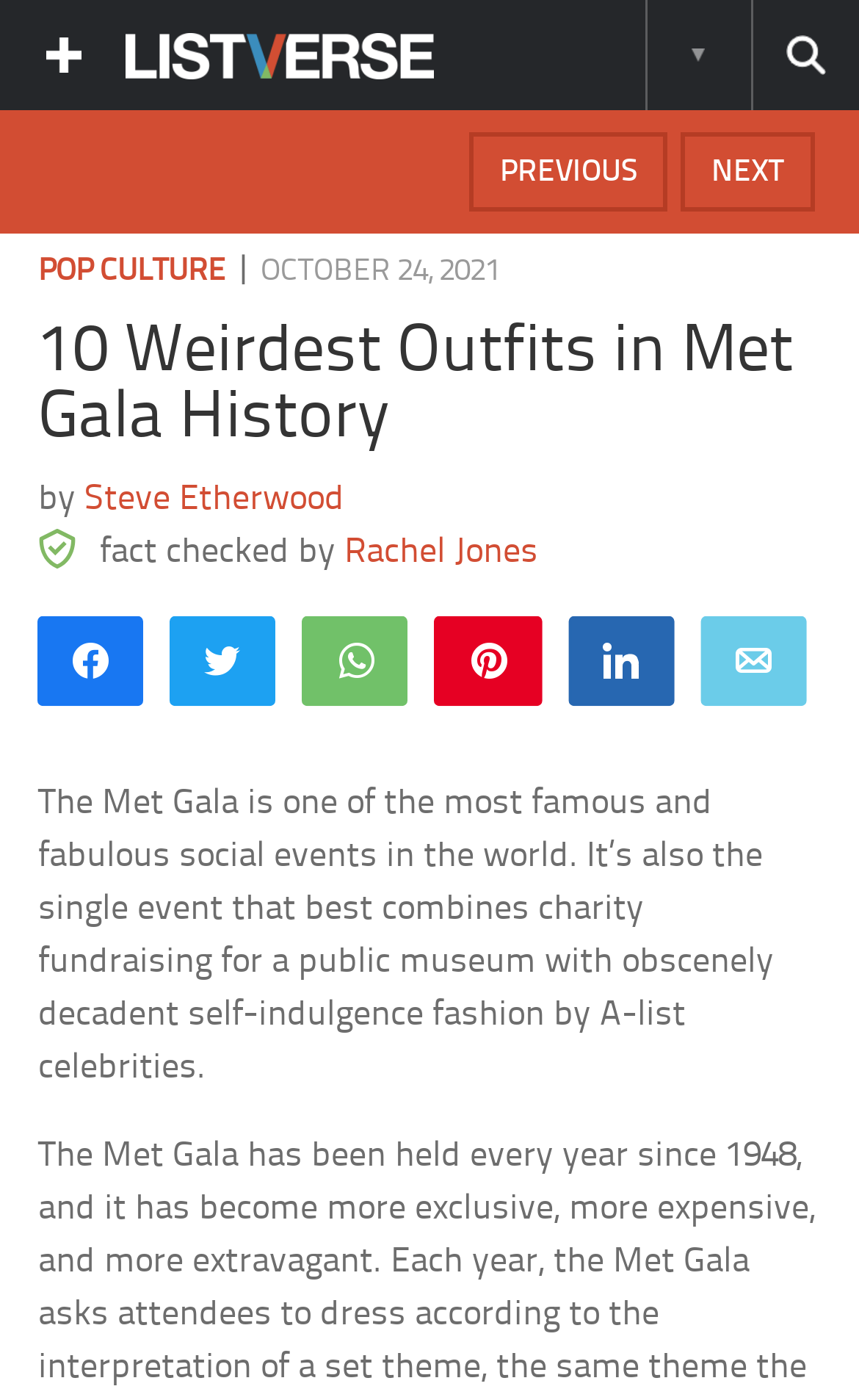Specify the bounding box coordinates of the area to click in order to follow the given instruction: "Search this site."

[0.874, 0.0, 1.0, 0.079]